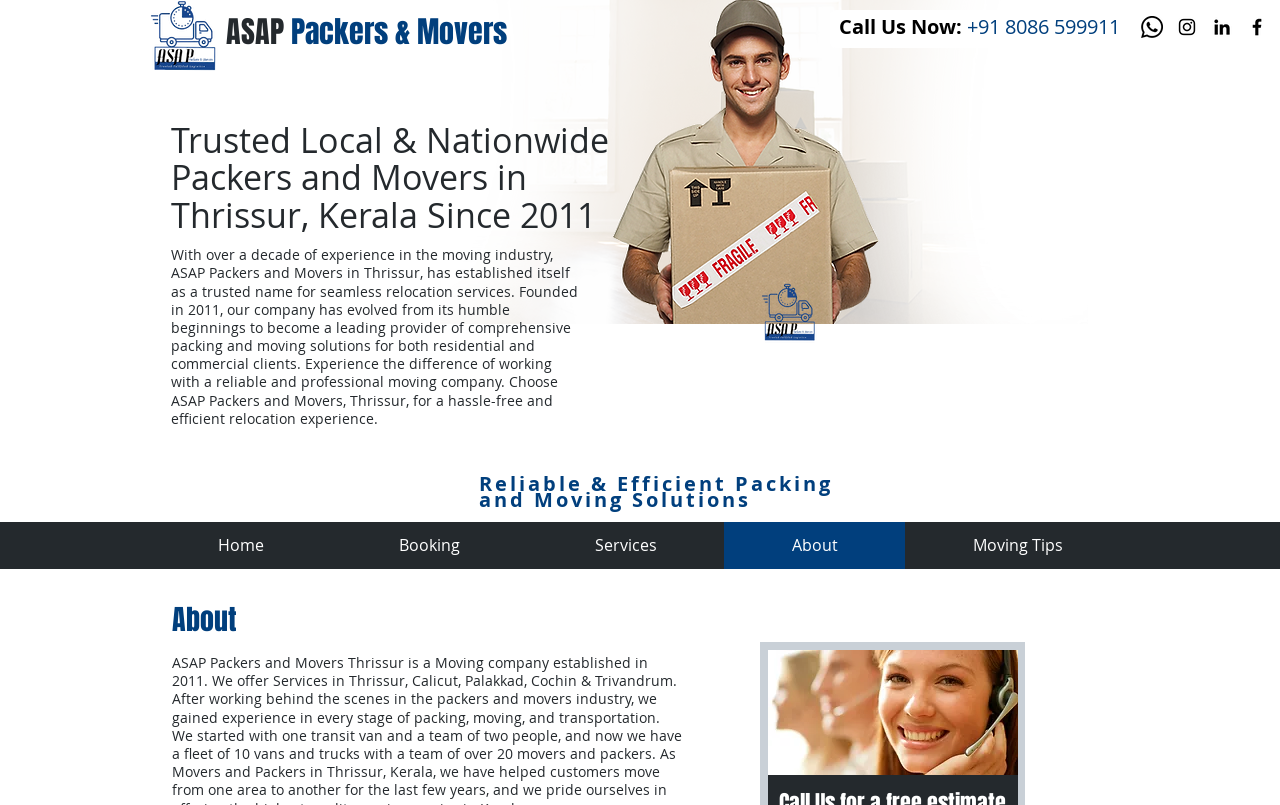Please determine the bounding box coordinates of the element to click in order to execute the following instruction: "Click the ASAP Packers & Movers link". The coordinates should be four float numbers between 0 and 1, specified as [left, top, right, bottom].

[0.177, 0.012, 0.396, 0.067]